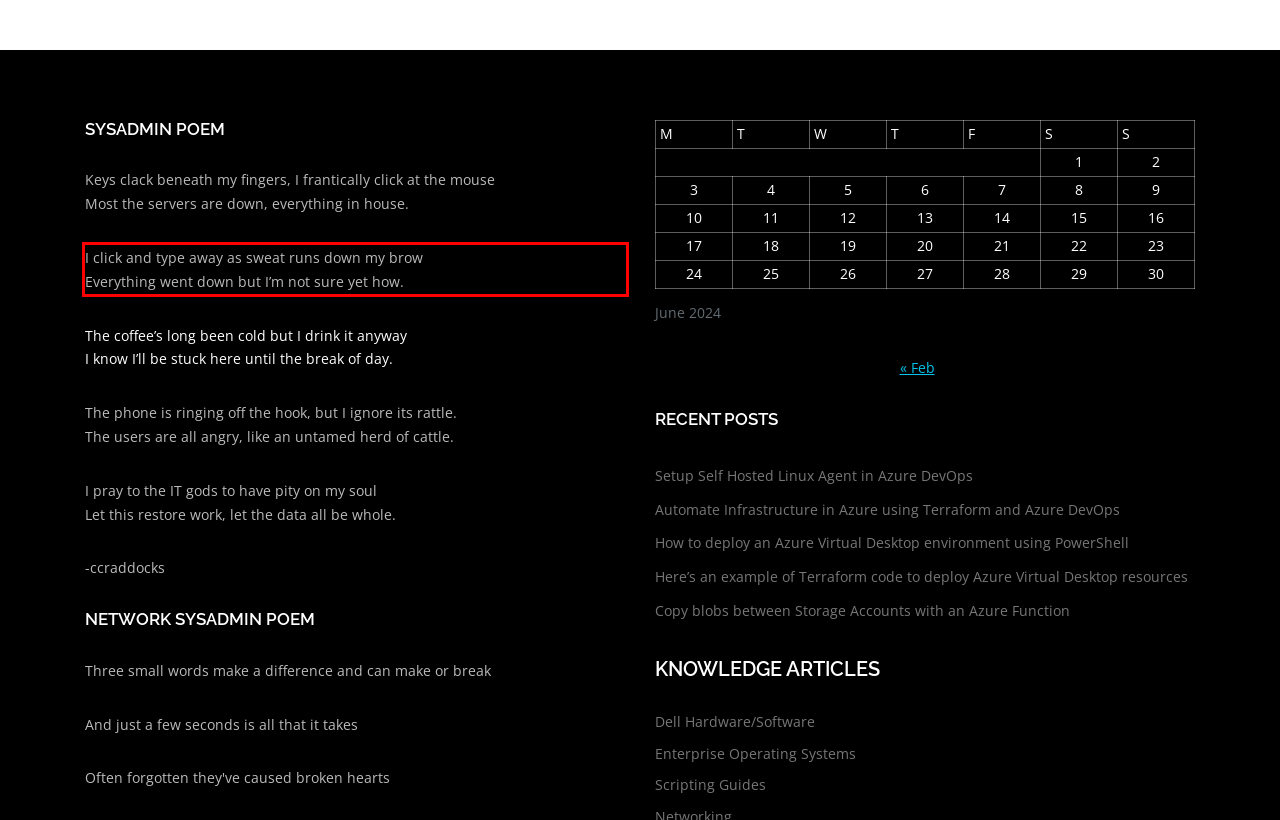Your task is to recognize and extract the text content from the UI element enclosed in the red bounding box on the webpage screenshot.

I click and type away as sweat runs down my brow Everything went down but I’m not sure yet how.